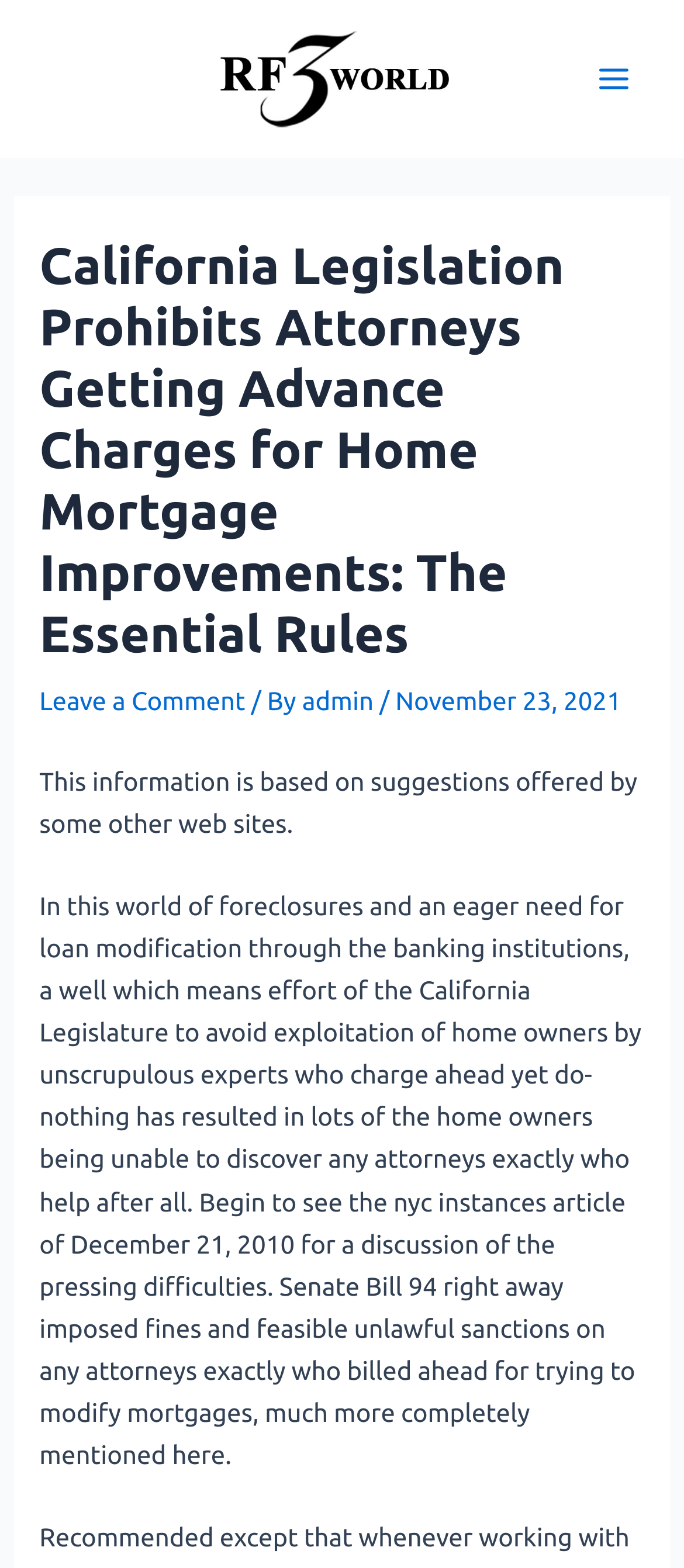What is the current state of loan modification through banking institutions?
Utilize the information in the image to give a detailed answer to the question.

According to the webpage, there is an eager need for loan modification through the banking institutions, as mentioned in the webpage content.